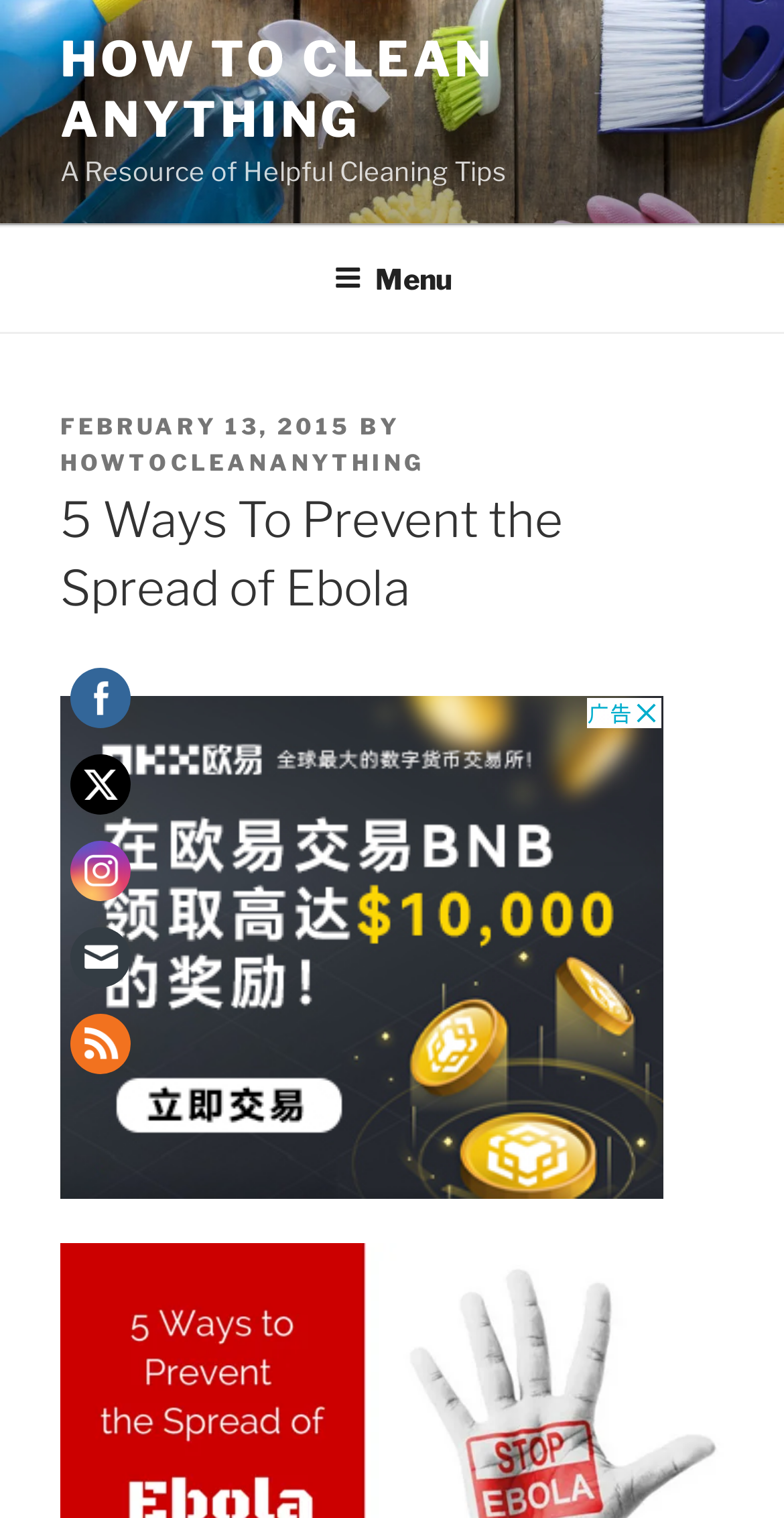Consider the image and give a detailed and elaborate answer to the question: 
What is the name of the website?

The name of the website can be found at the top of the webpage, where it says 'HOW TO CLEAN ANYTHING' in a link format.